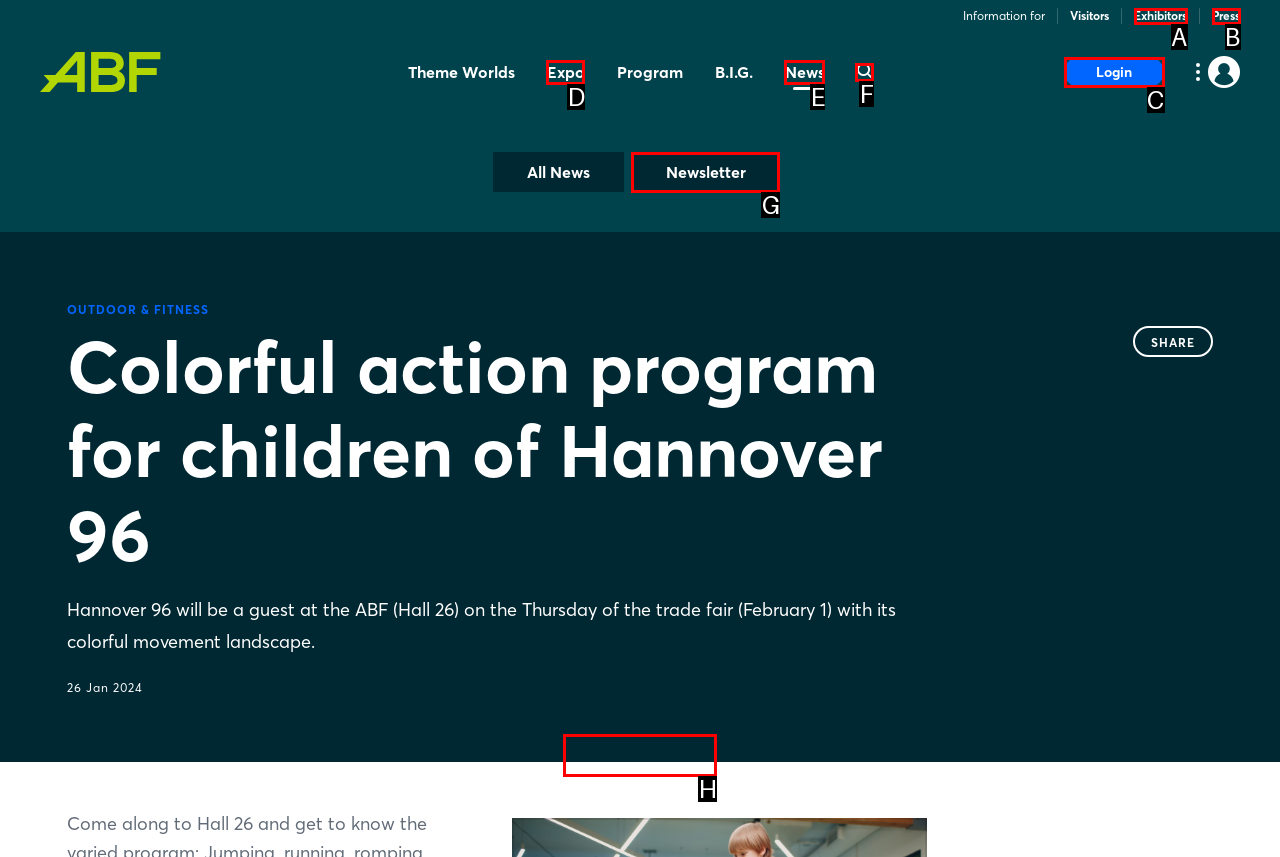Indicate the letter of the UI element that should be clicked to accomplish the task: Click on the 'Sign in now' link. Answer with the letter only.

H